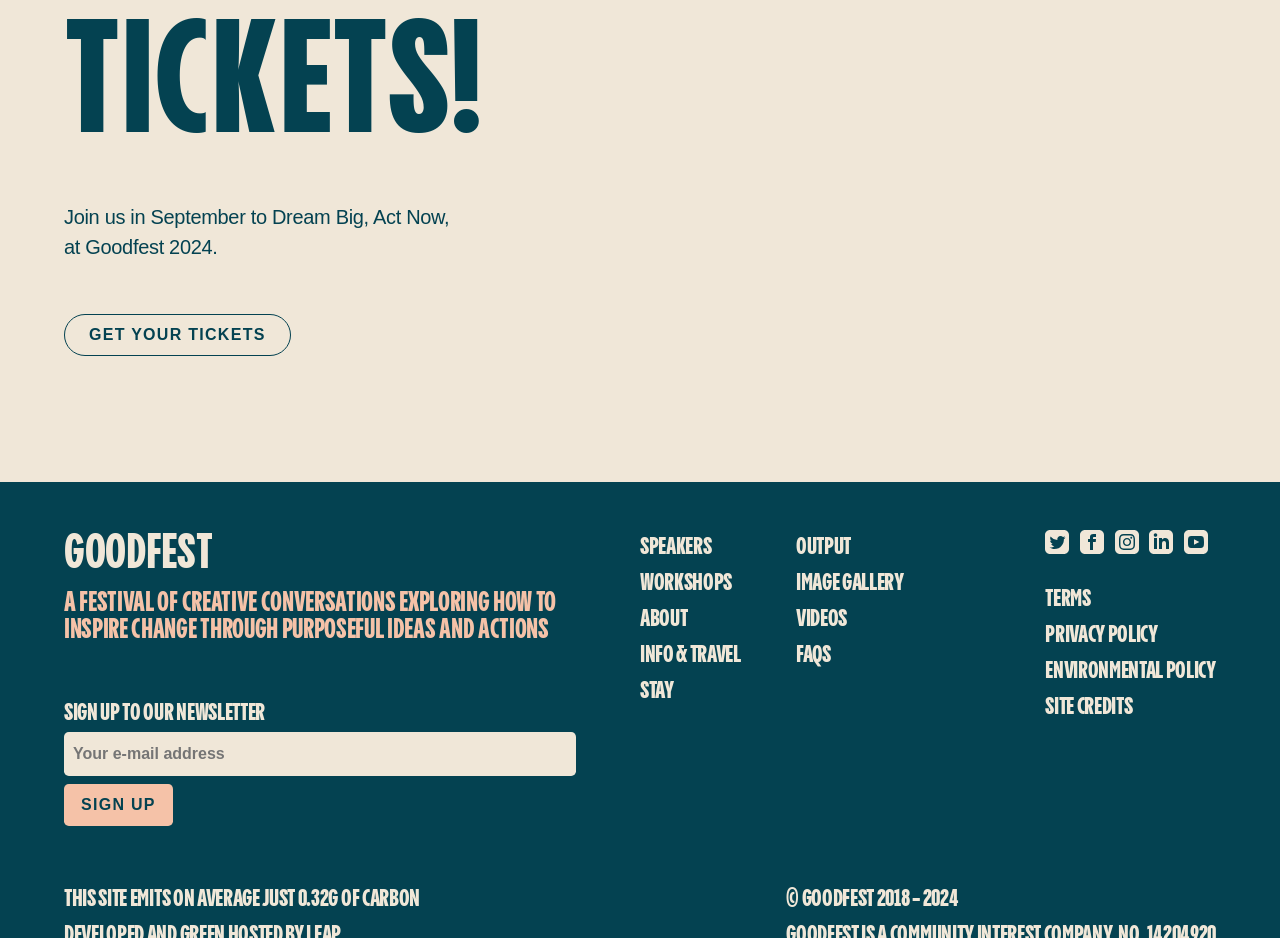How much carbon does this site emit on average?
Using the image as a reference, give an elaborate response to the question.

This site emits on average just 0.32G of carbon, as mentioned in the static text 'THIS SITE EMITS ON AVERAGE JUST 0.32G OF CARBON' at the bottom of the webpage.